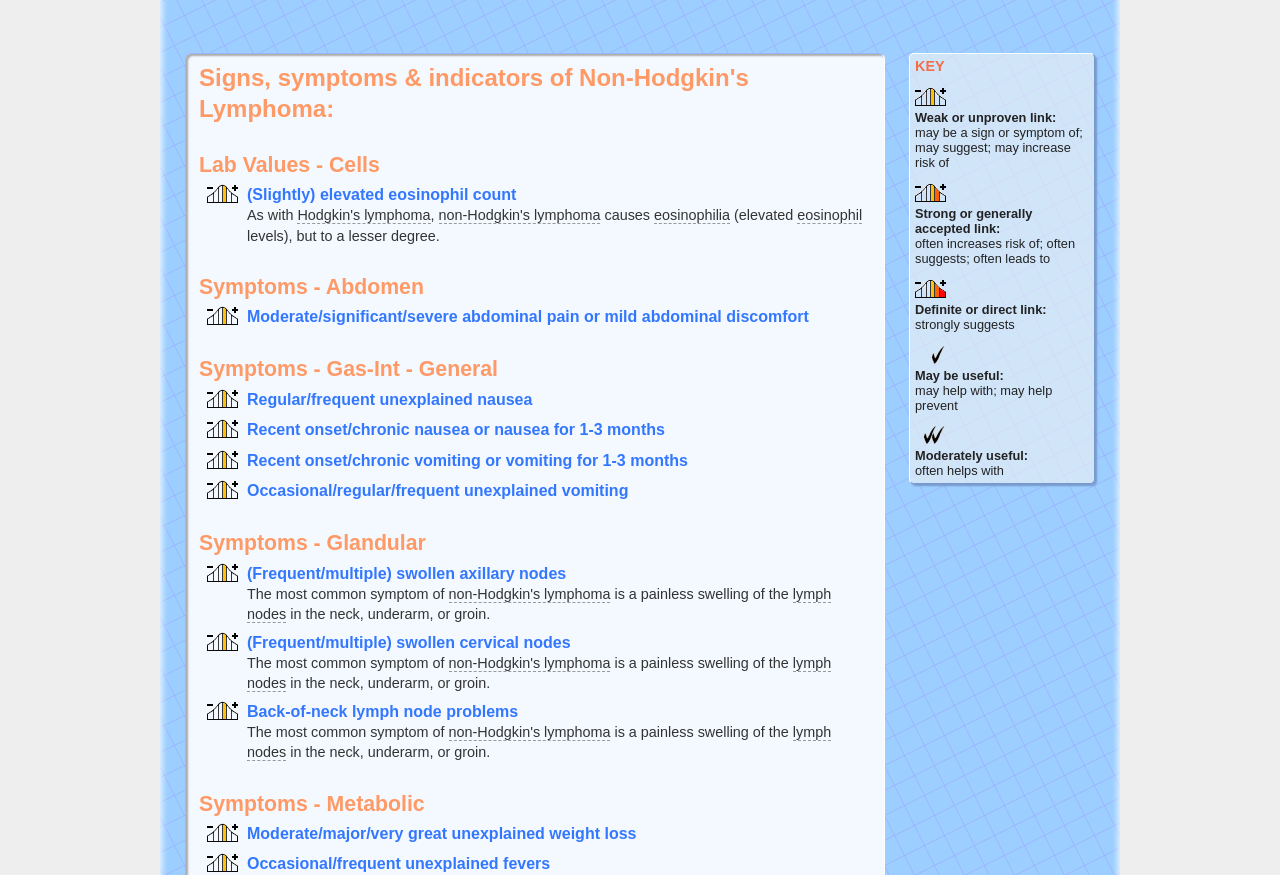Provide the bounding box coordinates of the area you need to click to execute the following instruction: "Read about 'Symptoms - Abdomen'".

[0.155, 0.315, 0.683, 0.341]